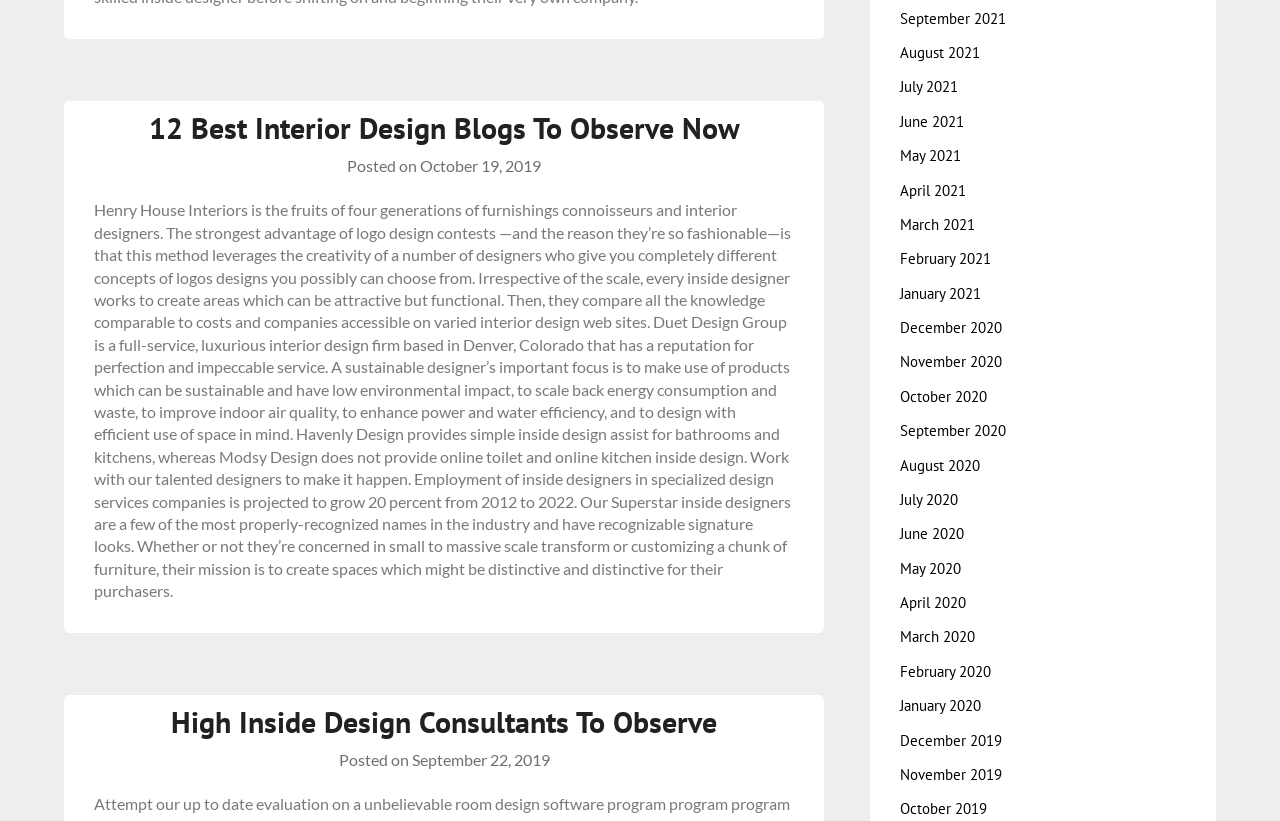Using the information from the screenshot, answer the following question thoroughly:
What is the focus of a sustainable designer?

According to the article, a sustainable designer's important focus is to use products that are sustainable and have low environmental impact, to reduce energy consumption and waste, and to design with efficient use of space in mind.